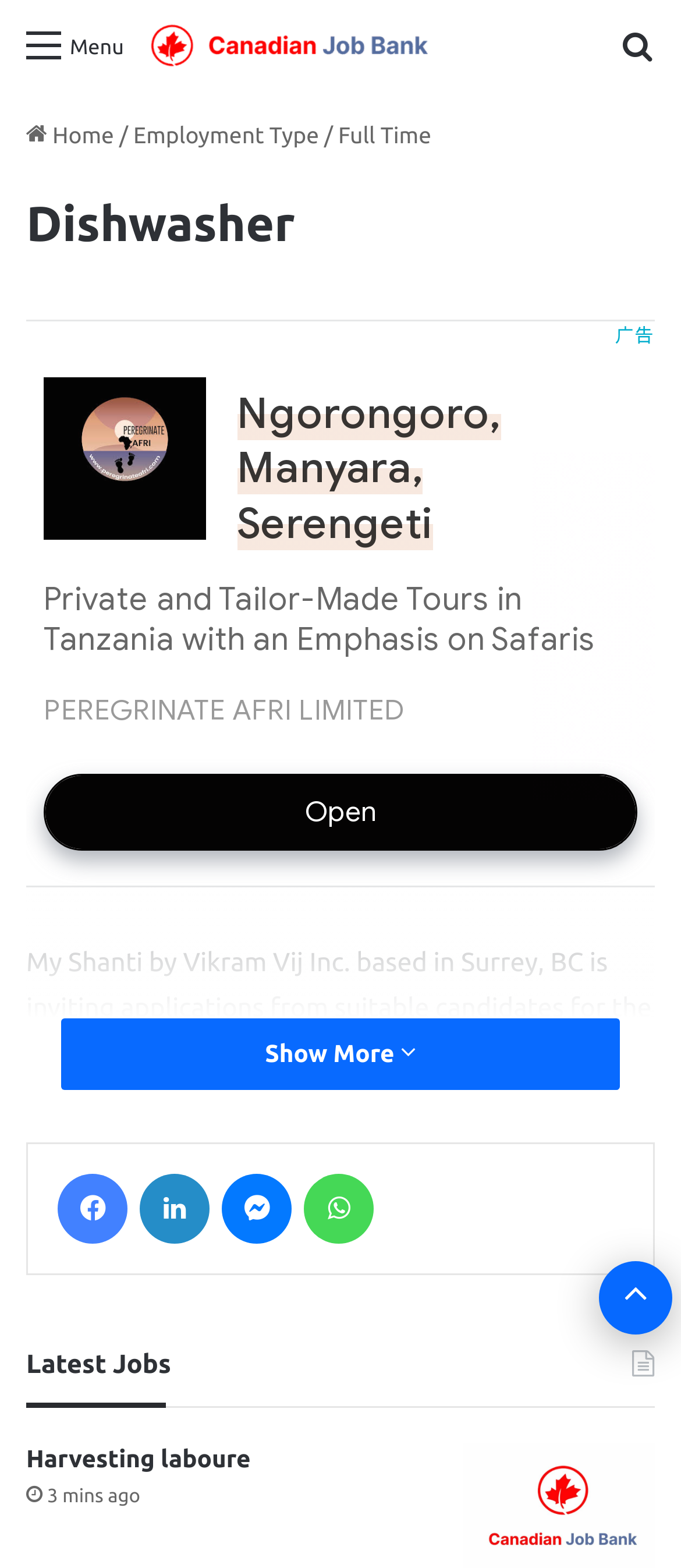Select the bounding box coordinates of the element I need to click to carry out the following instruction: "Click on the 'Menu' link".

[0.038, 0.013, 0.182, 0.065]